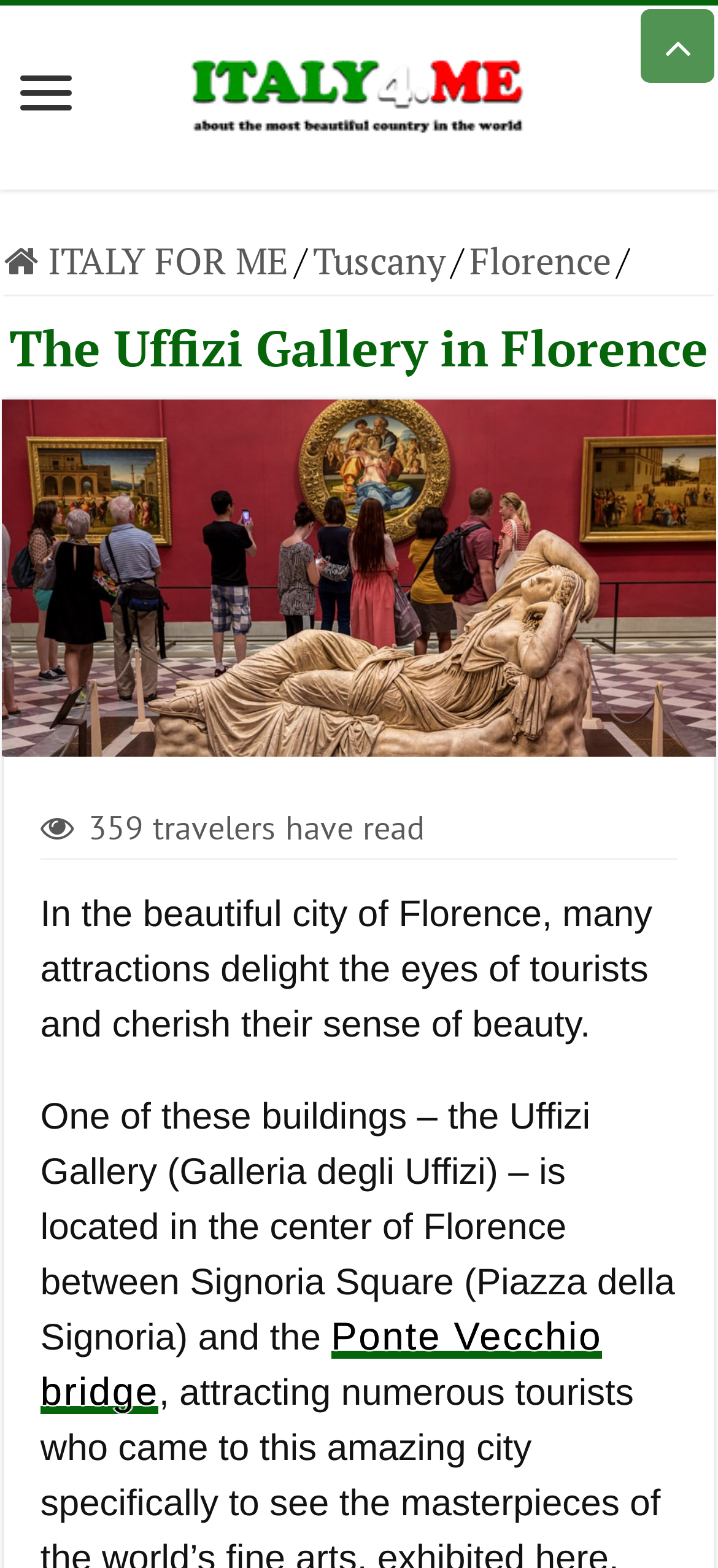Provide a thorough description of the webpage you see.

The webpage is about the Uffizi Gallery in Florence, Italy. At the top left corner, there is a link to open the menu. Next to it, there is a link to "Italy for me" with an accompanying image. Below these elements, there are links to "ITALY FOR ME", "Tuscany", and "Florence", separated by a slash.

The main heading "The Uffizi Gallery in Florence" is prominently displayed, accompanied by a large image that takes up most of the top section of the page. Below the heading, there is a text stating that 359 travelers have read the content.

The main content of the page starts with a paragraph describing the beauty of Florence and the Uffizi Gallery's location in the city center. The text continues to describe the gallery's location between Signoria Square and the Ponte Vecchio bridge, which is a clickable link.

At the top right corner, there is a generic element labeled "Up". At the bottom of the page, there is a section with a greeting "Hi! Italy4.me" followed by a notice about the use of cookies for ads personalization. The notice includes links to "uses cookies" and "the use of cookies" and a button to consent to the use of cookies labeled "OK".